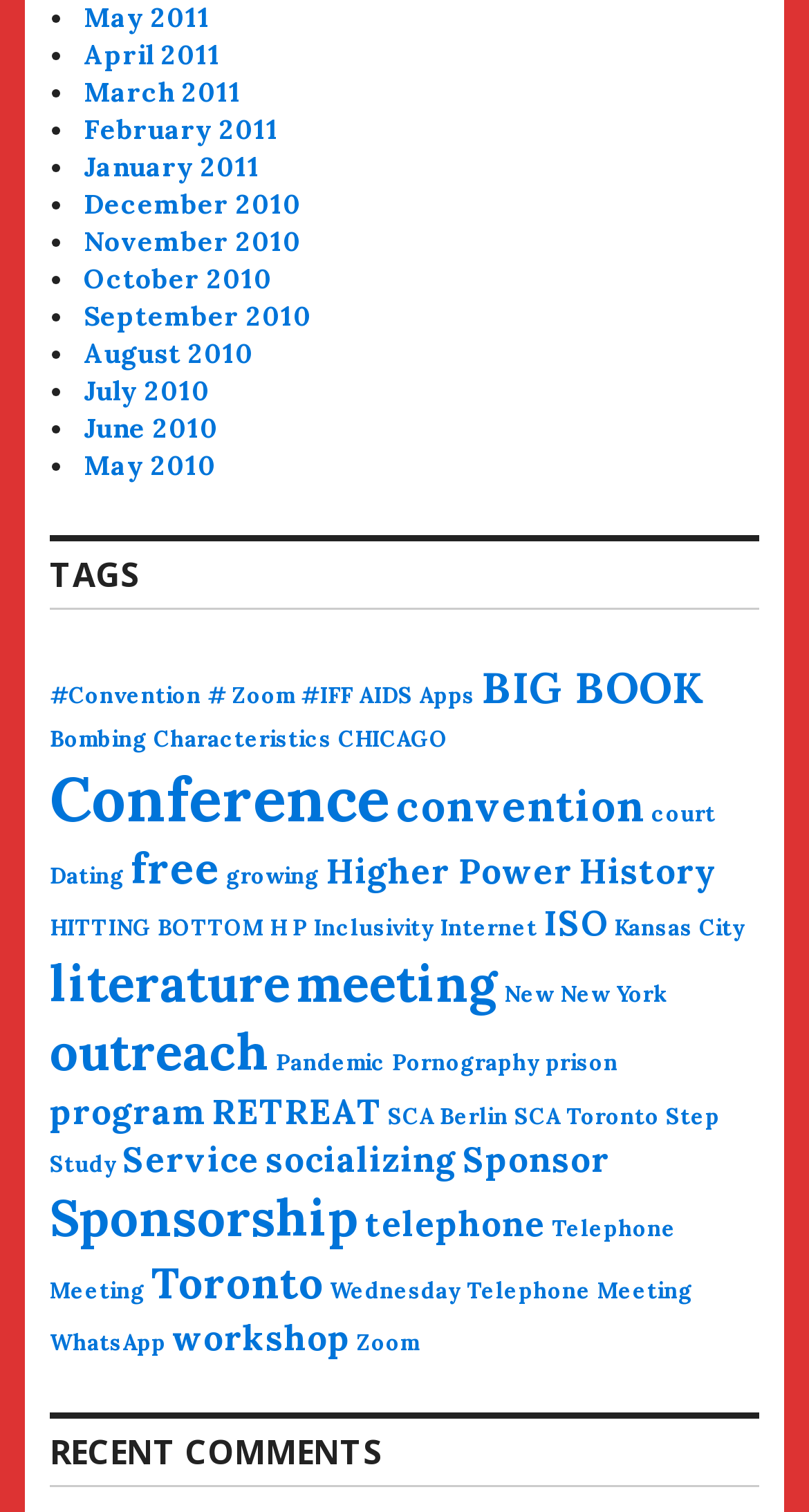Please respond to the question using a single word or phrase:
How many months are listed at the top of the webpage?

12